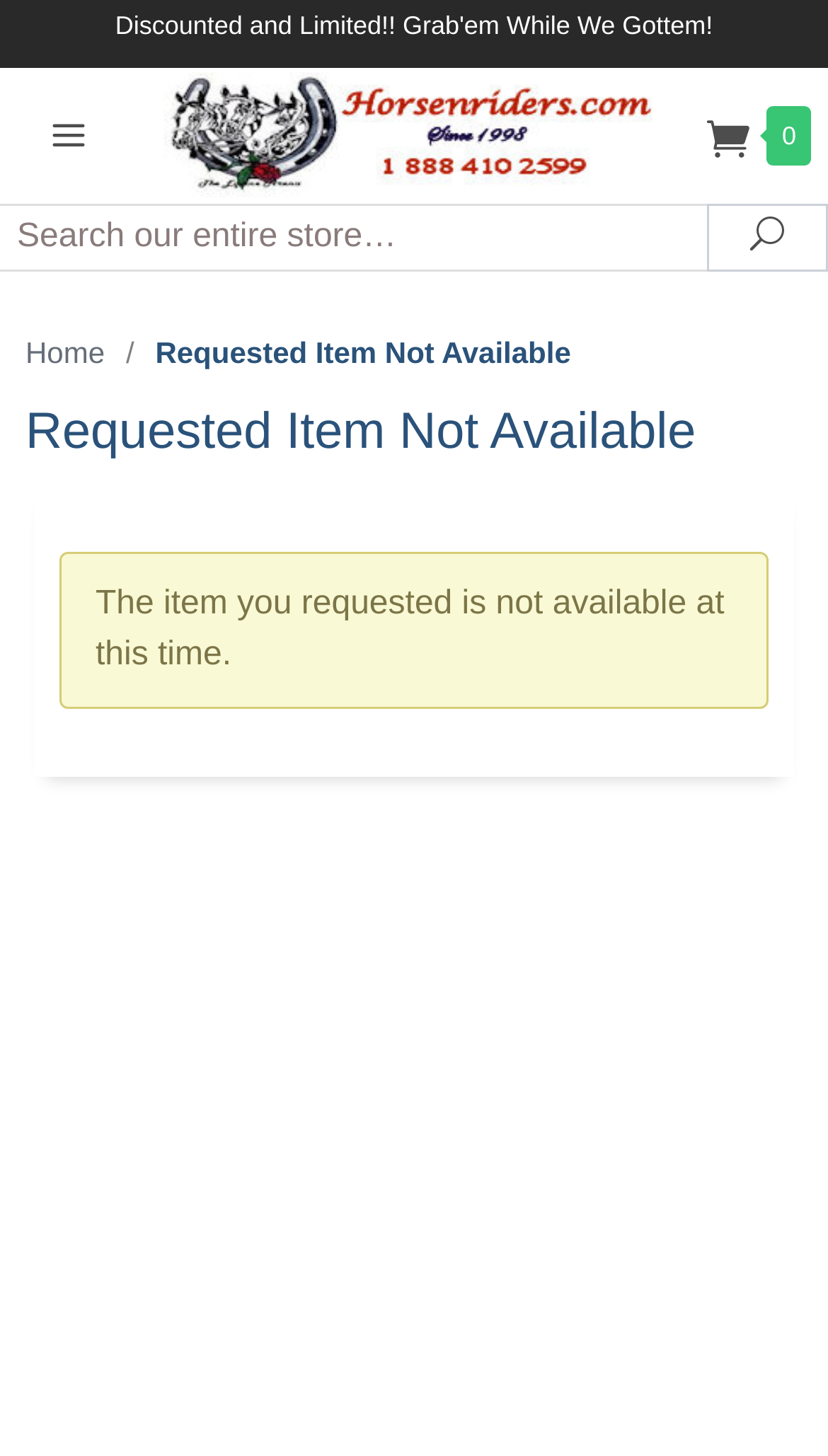What type of products does the online store specialize in?
Using the picture, provide a one-word or short phrase answer.

Horse equipment